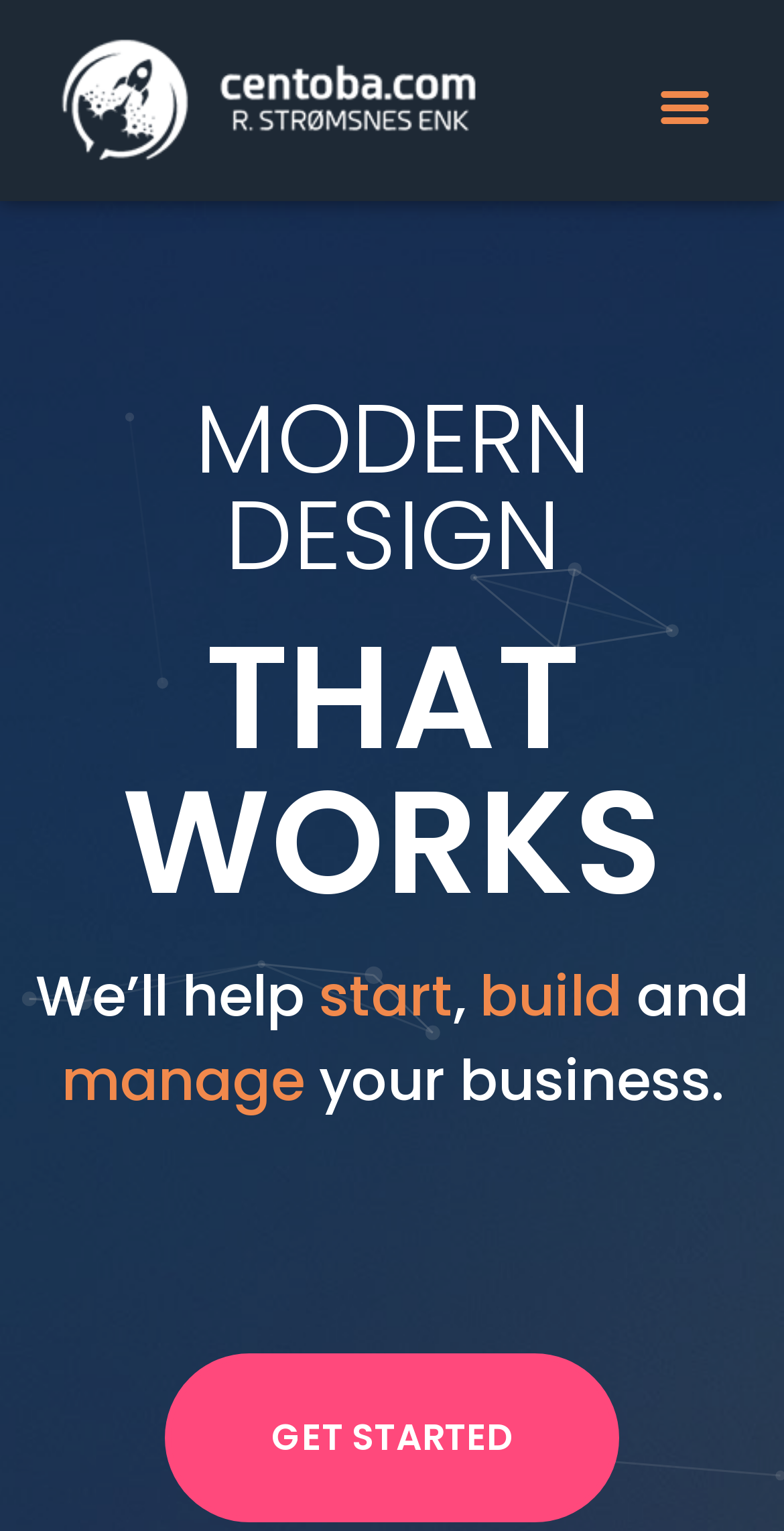Given the element description, predict the bounding box coordinates in the format (top-left x, top-left y, bottom-right x, bottom-right y), using floating point numbers between 0 and 1: asoke

None